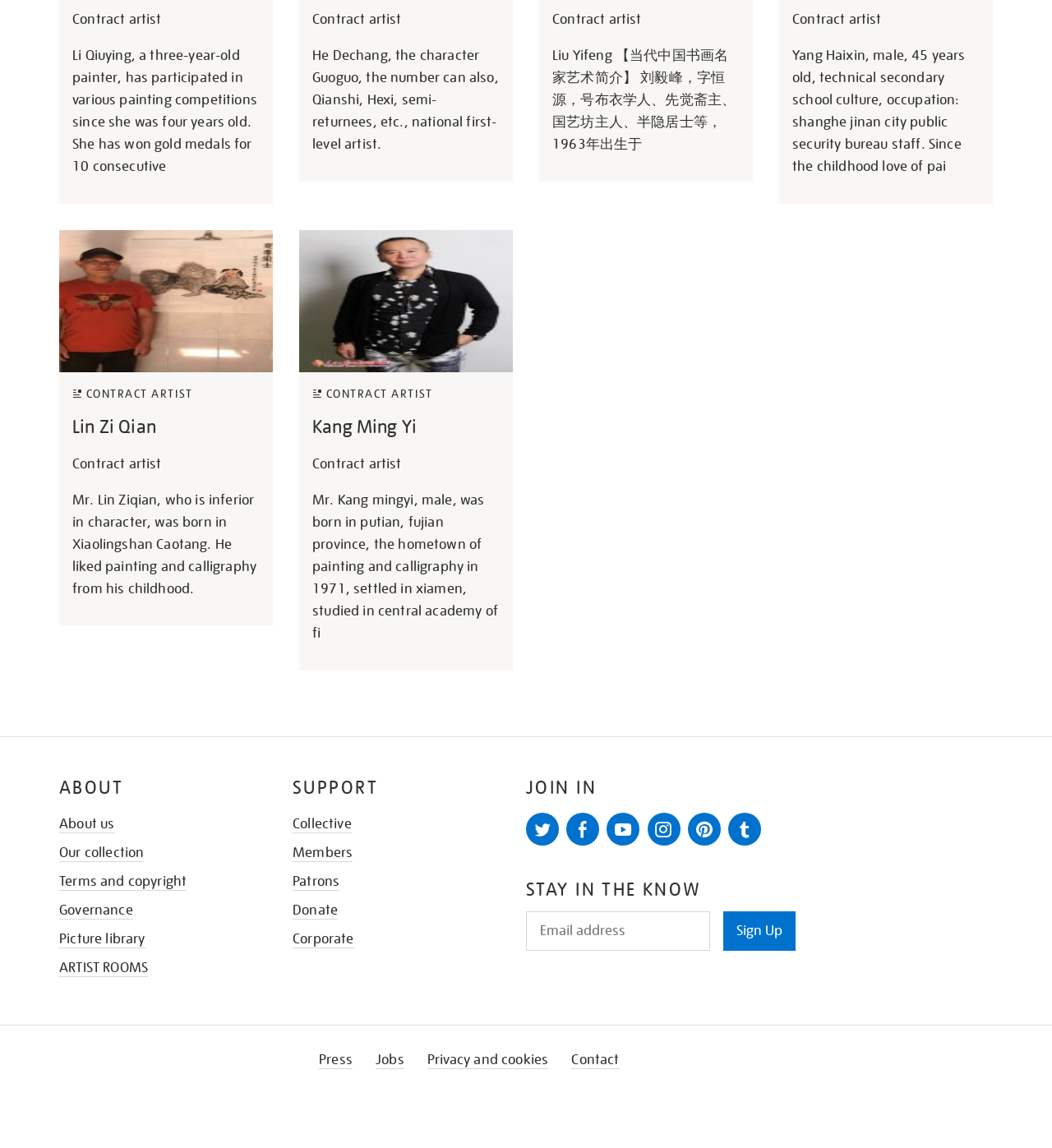What social media platforms are available for joining?
Refer to the screenshot and answer in one word or phrase.

Twitter, Facebook, YouTube, Instagram, Pinterest, Tumblr